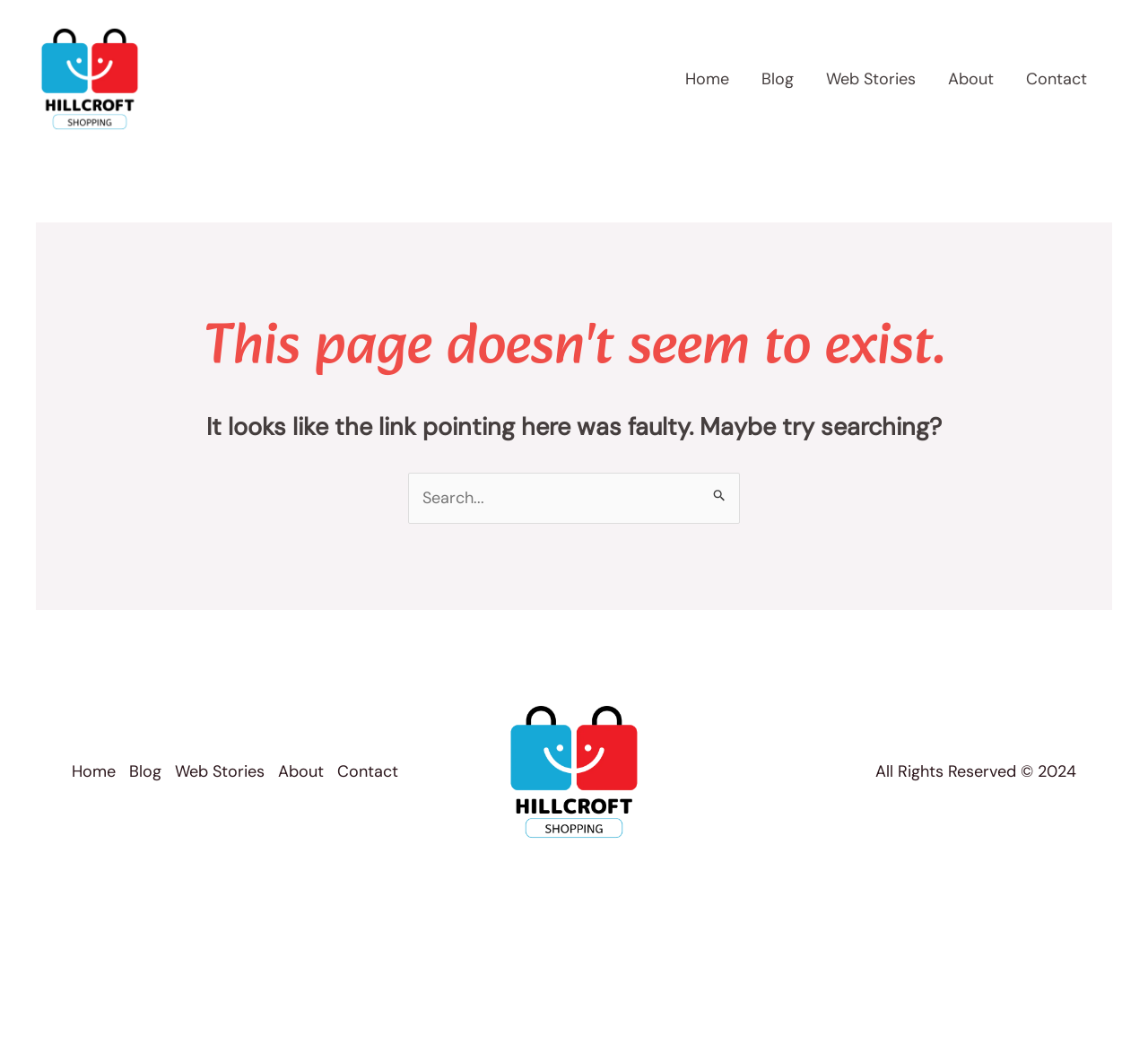Please specify the bounding box coordinates of the area that should be clicked to accomplish the following instruction: "go to about page". The coordinates should consist of four float numbers between 0 and 1, i.e., [left, top, right, bottom].

[0.812, 0.057, 0.88, 0.091]